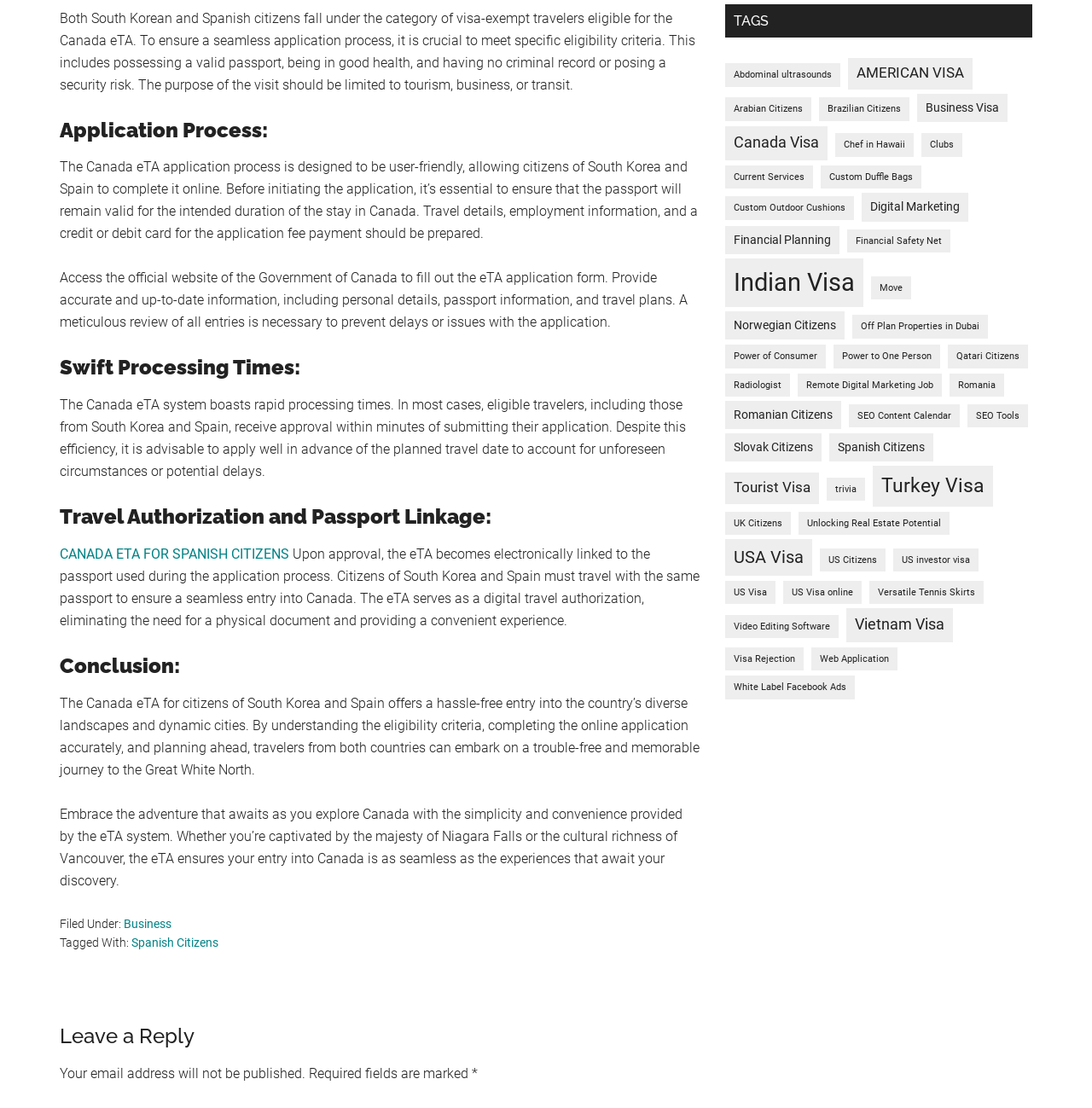Please provide a comprehensive response to the question based on the details in the image: How long does it take to receive approval for the Canada eTA?

The webpage mentions that in most cases, eligible travelers receive approval within minutes of submitting their application, highlighting the rapid processing times of the Canada eTA system.